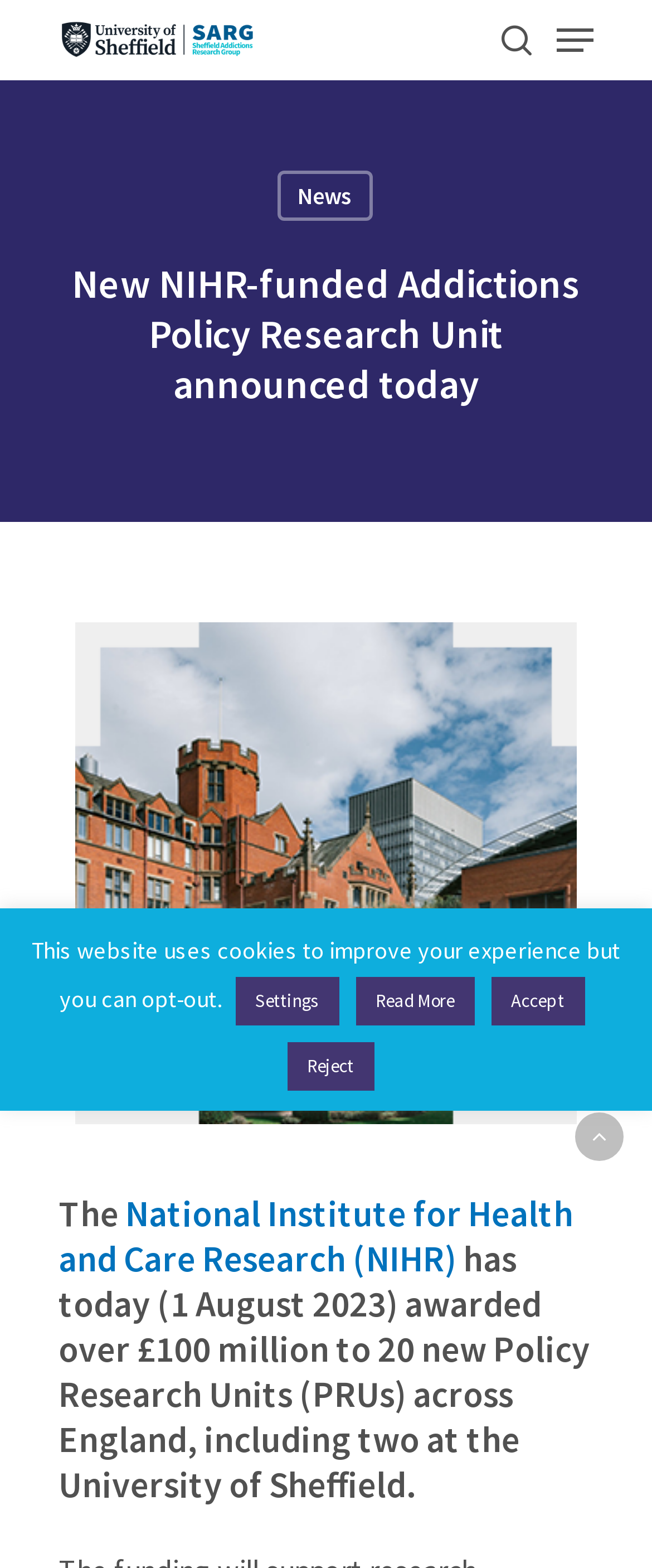Using the description "Publications", locate and provide the bounding box of the UI element.

[0.63, 0.28, 0.853, 0.301]